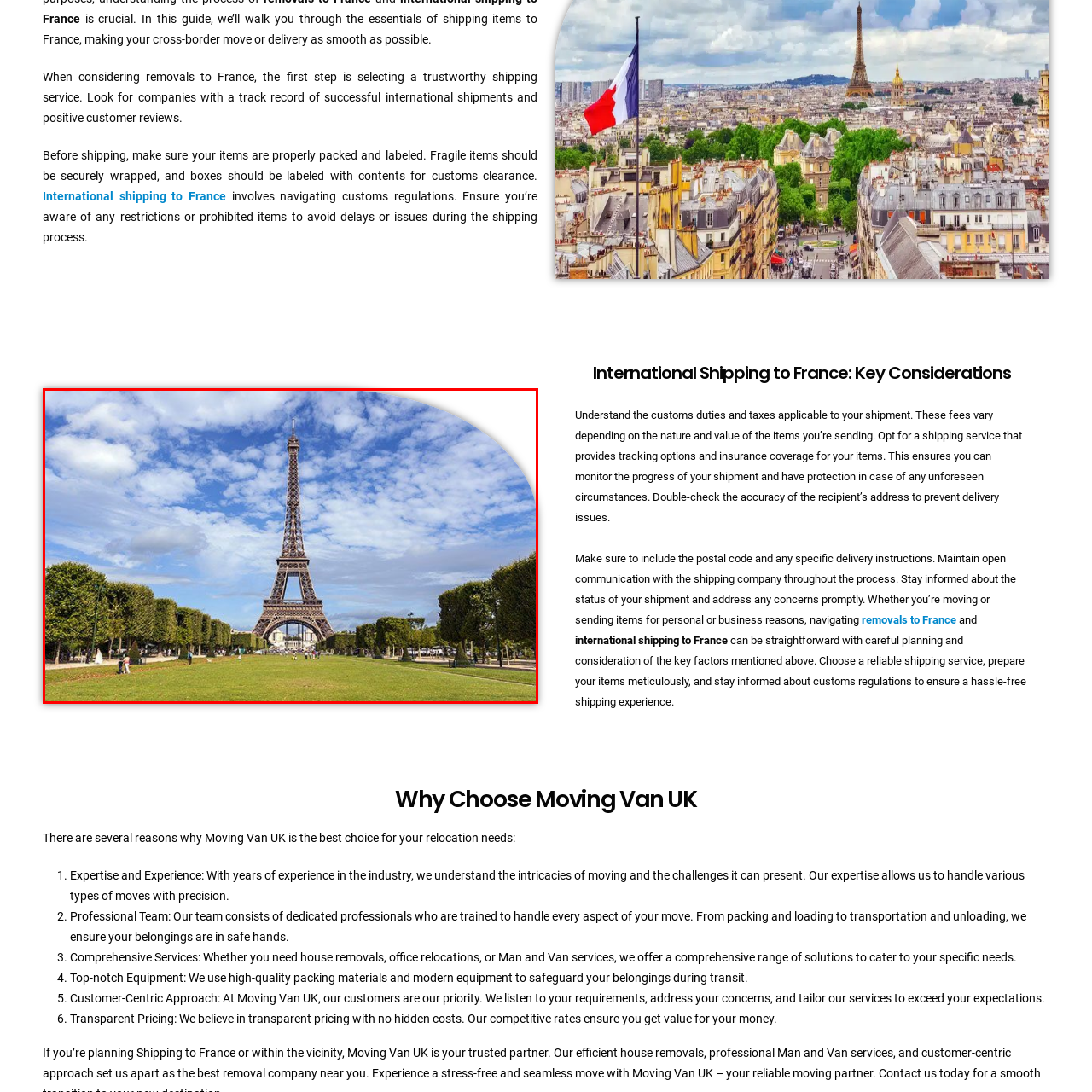What is the Eiffel Tower surrounded by?
Examine the image highlighted by the red bounding box and provide a thorough and detailed answer based on your observations.

According to the caption, the Eiffel Tower 'stands majestically amidst lush green gardens', implying that the tower is surrounded by these gardens.